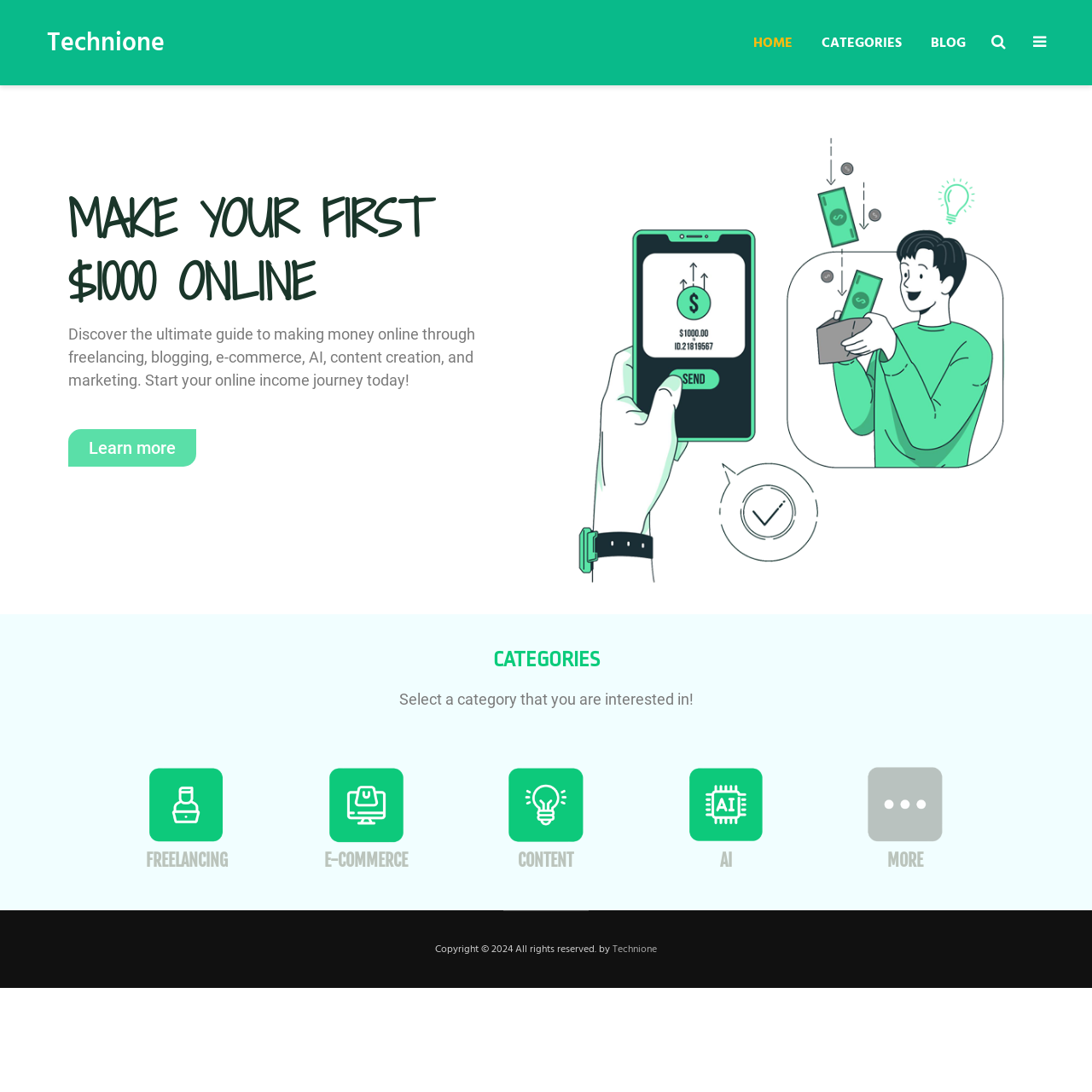What is the main topic of this webpage?
From the image, respond using a single word or phrase.

Making money online